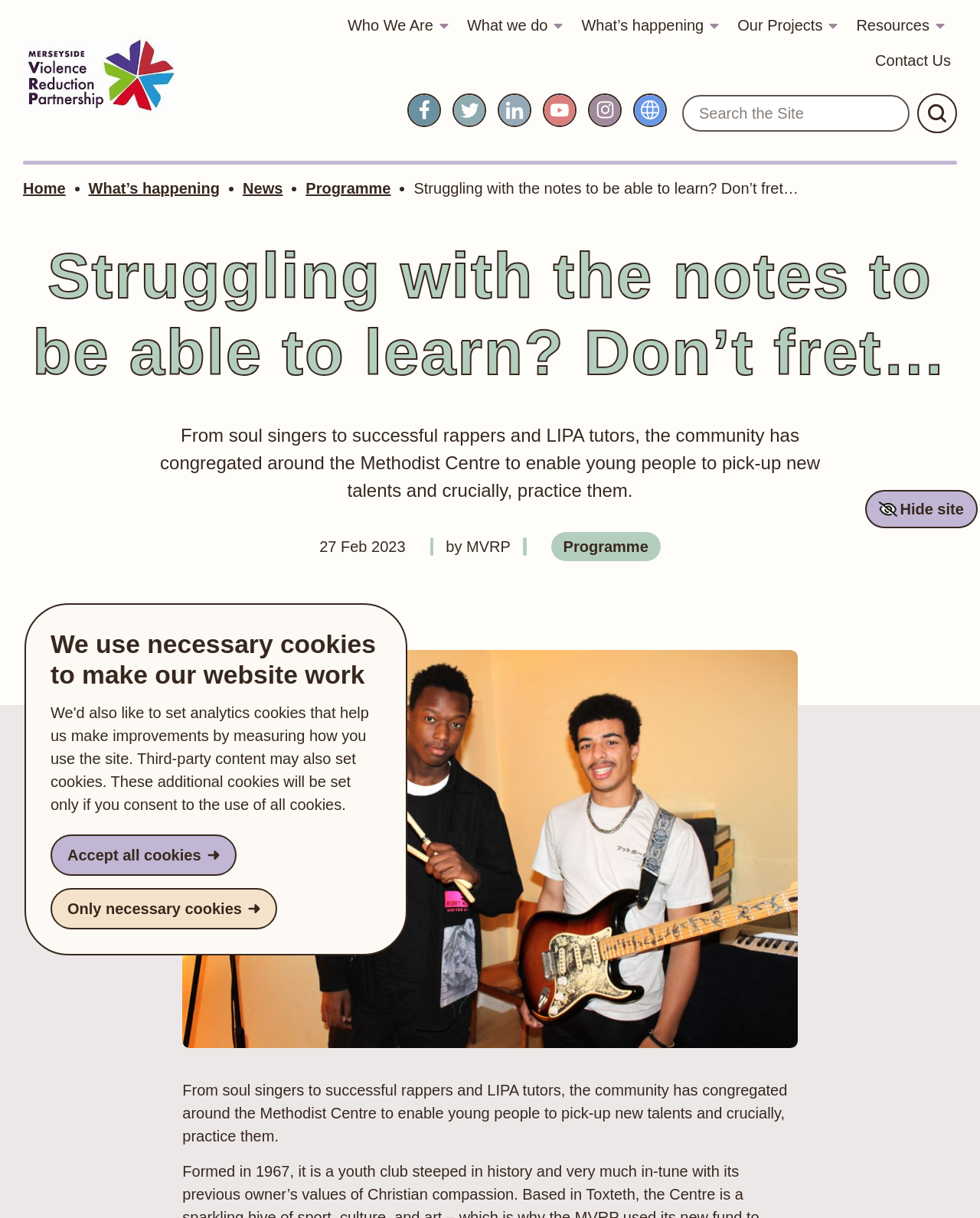What is the name of the organization?
Based on the content of the image, thoroughly explain and answer the question.

I found the answer by looking at the top-left corner of the webpage, where the organization's name is displayed as a link.